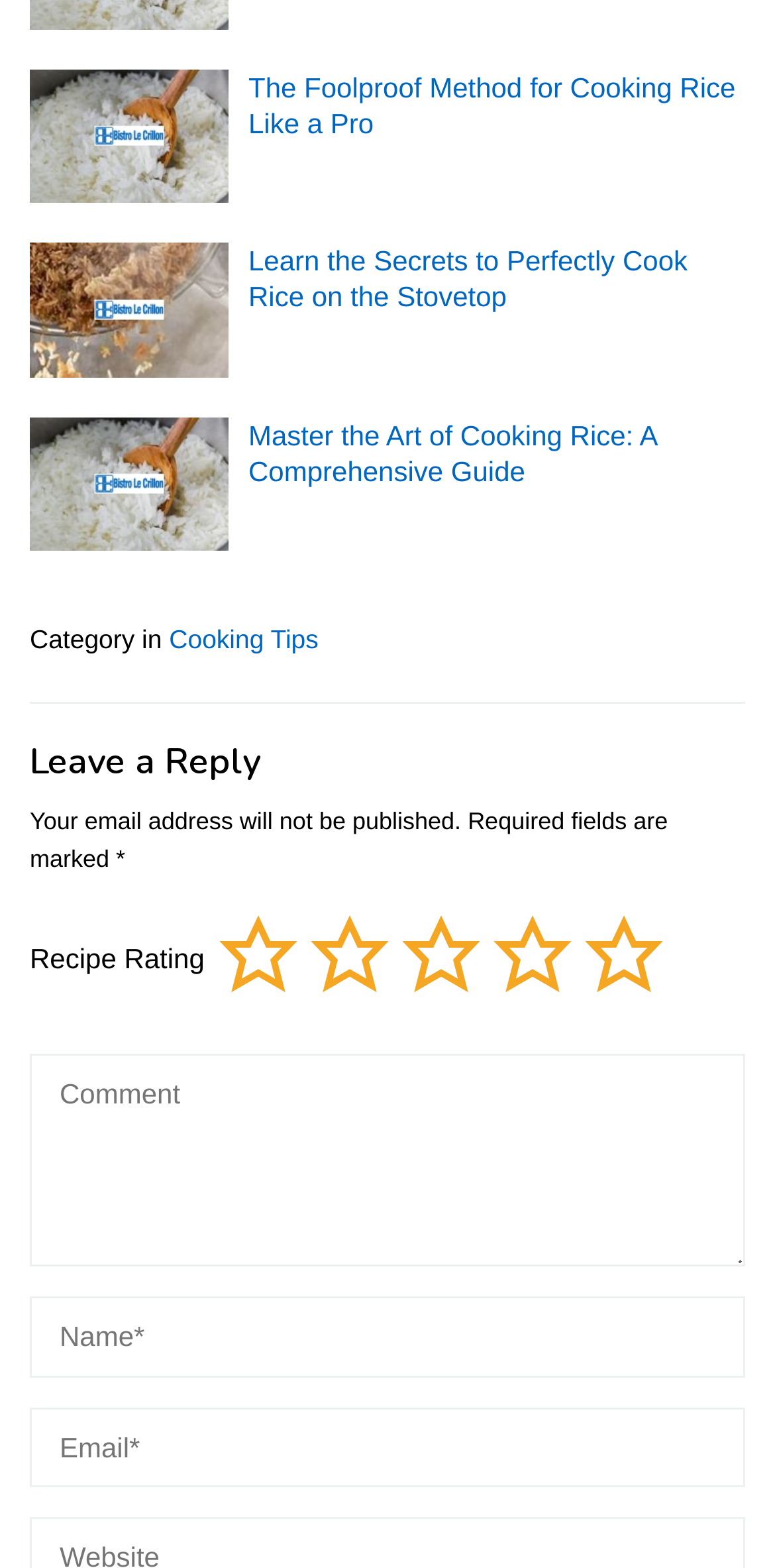Please predict the bounding box coordinates (top-left x, top-left y, bottom-right x, bottom-right y) for the UI element in the screenshot that fits the description: name="comment" placeholder="Comment"

[0.038, 0.672, 0.962, 0.808]